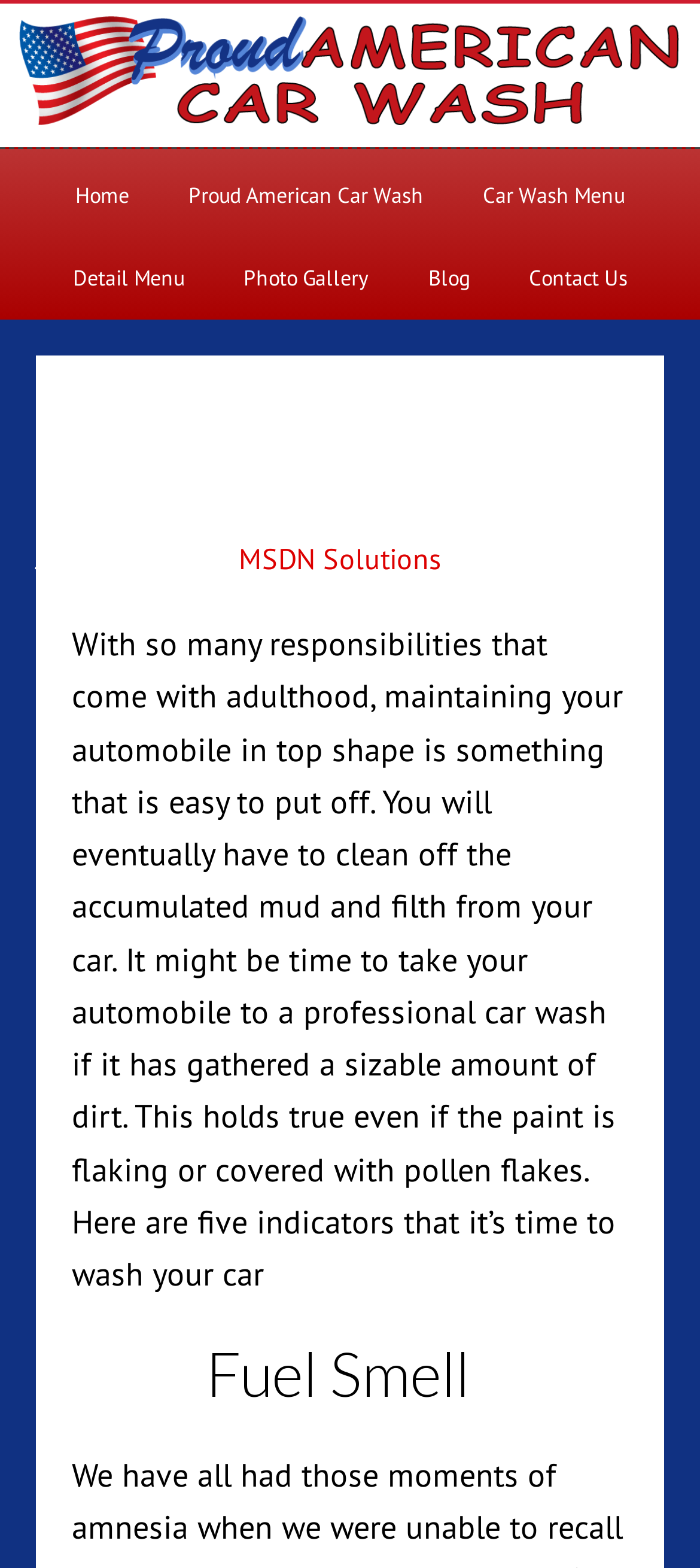Give a one-word or one-phrase response to the question:
What is the author of the article?

MSDN Solutions